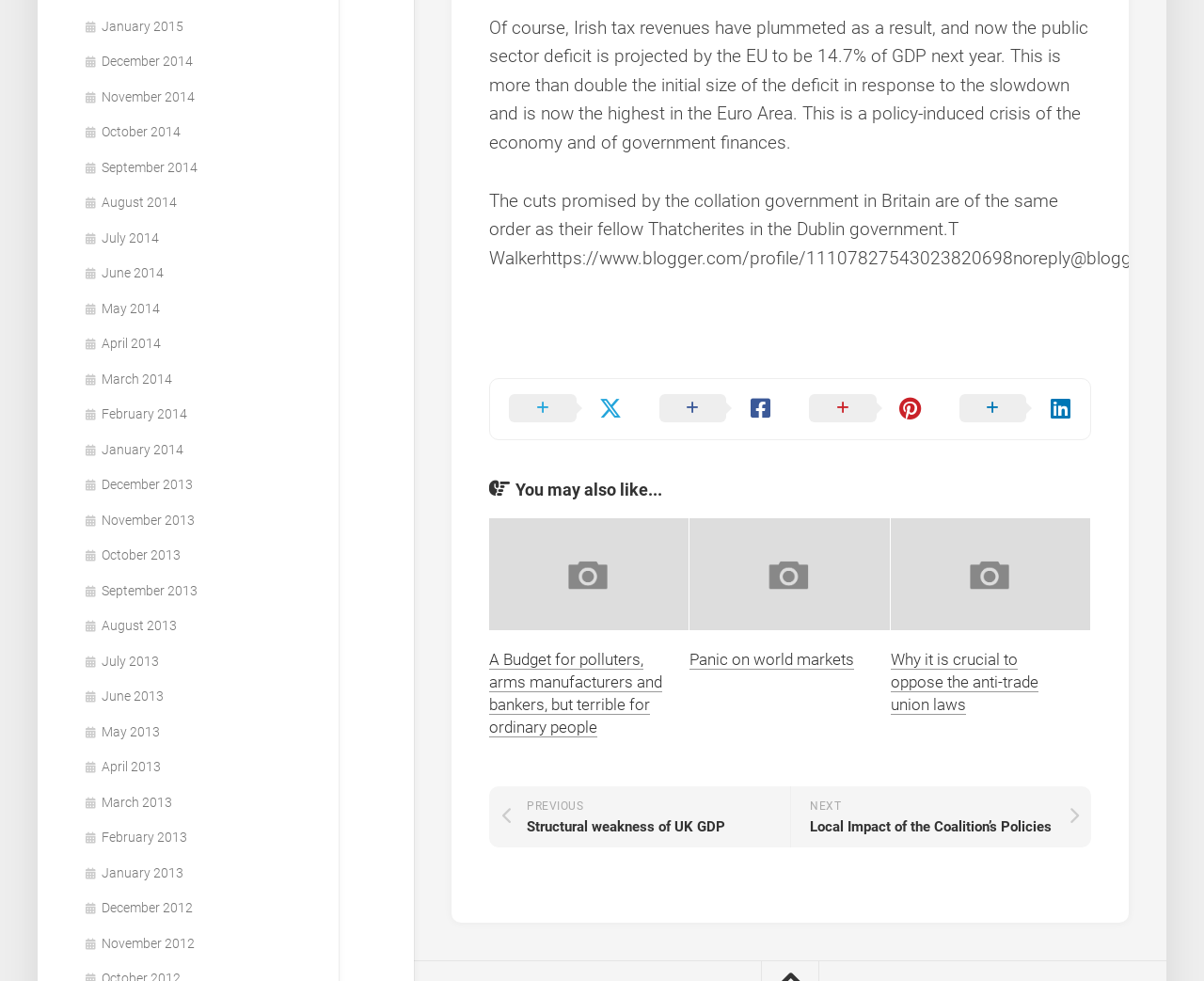Answer this question using a single word or a brief phrase:
What is the theme of the 'You may also like...' section?

Related articles